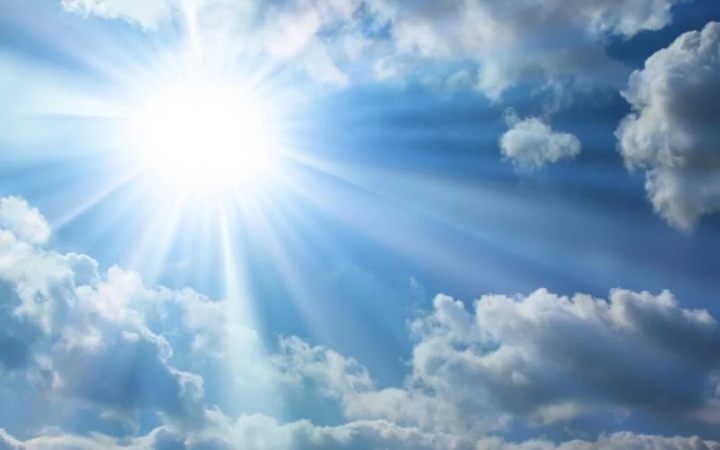Create a detailed narrative of what is happening in the image.

The image depicts a bright sun shining prominently in a clear blue sky, surrounded by scattered clouds. Rays of sunlight radiate outward, creating a vibrant and uplifting atmosphere. This celestial scene symbolizes warmth and positivity, evoking a sense of peace and serenity. The interplay of light and clouds highlights the beauty of nature, capturing a moment that inspires reflection and awe. This image resonates with themes of hope and renewal, aligning well with the overarching message of duty to protect our planet, as discussed in the accompanying text.